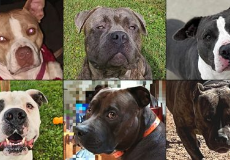Reply to the question below using a single word or brief phrase:
What is unique about each pit bull's appearance?

Fur color and pattern